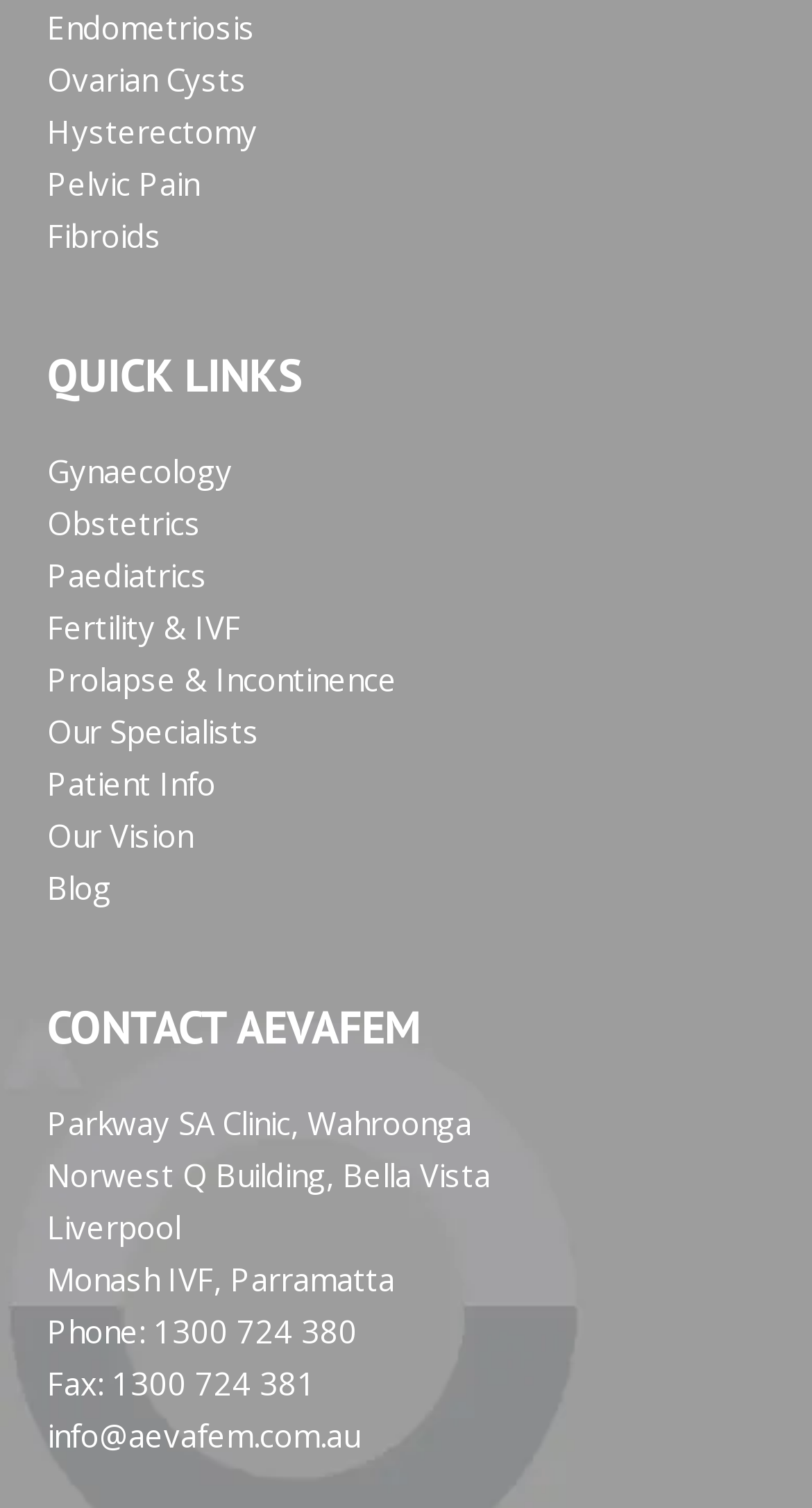Please respond in a single word or phrase: 
What is the fax number?

1300 724 381